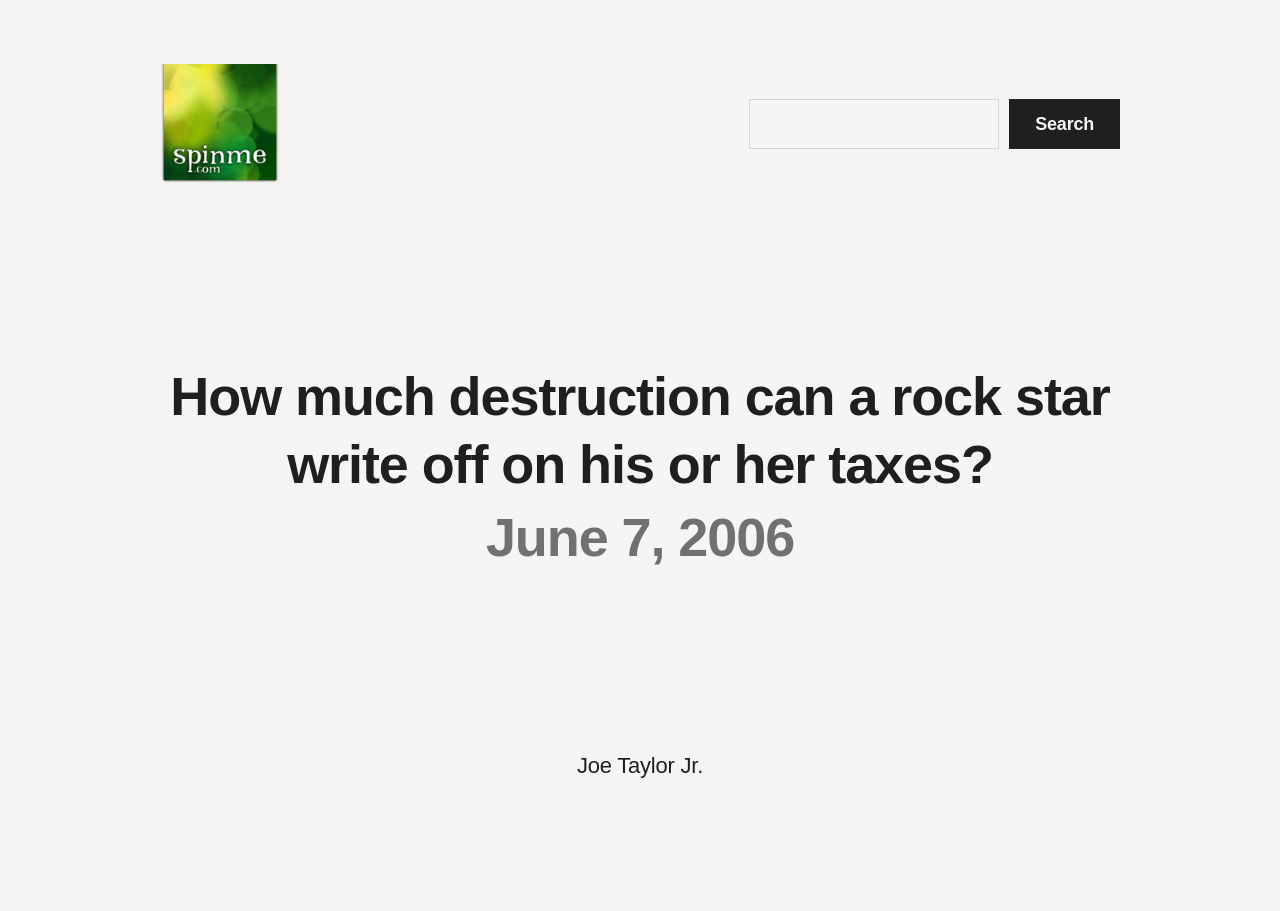Please provide a one-word or short phrase answer to the question:
Is the webpage about a specific topic?

Yes